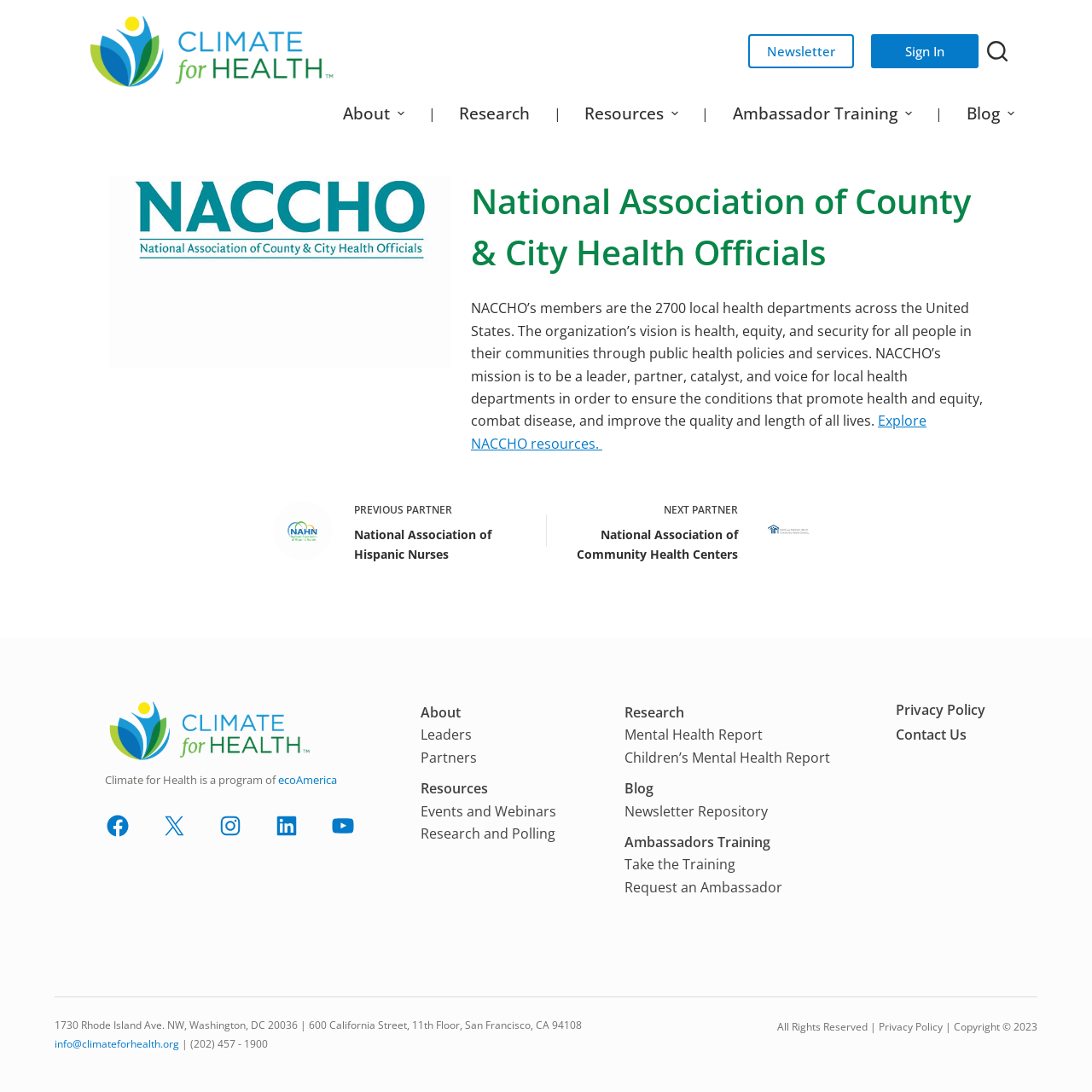Respond to the question below with a concise word or phrase:
What is the name of the organization?

National Association of County & City Health Officials